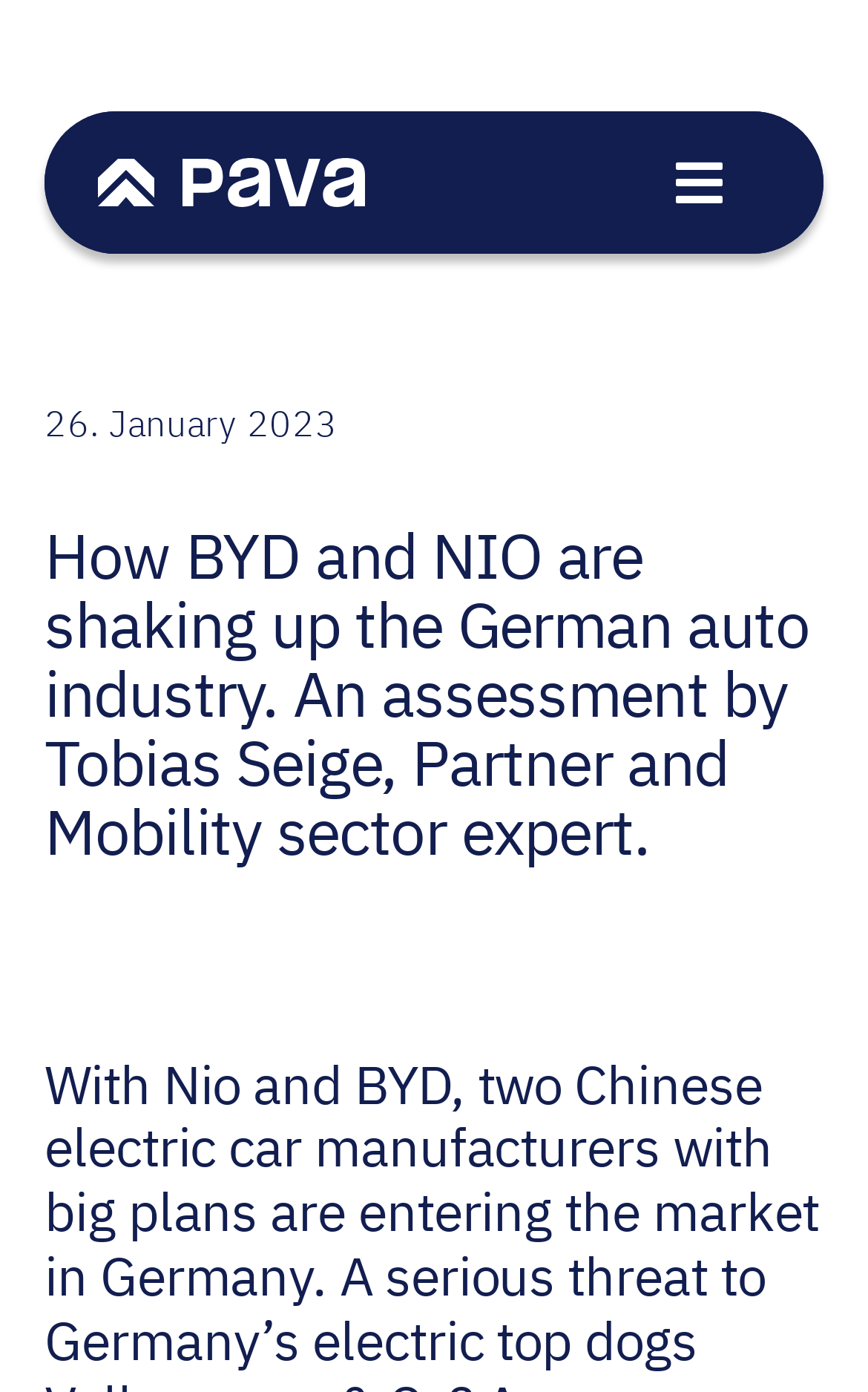Please provide a comprehensive response to the question below by analyzing the image: 
Who is the author of the article?

The author of the article can be found in the heading element which says 'How BYD and NIO are shaking up the German auto industry. An assessment by Tobias Seige, Partner and Mobility sector expert.'